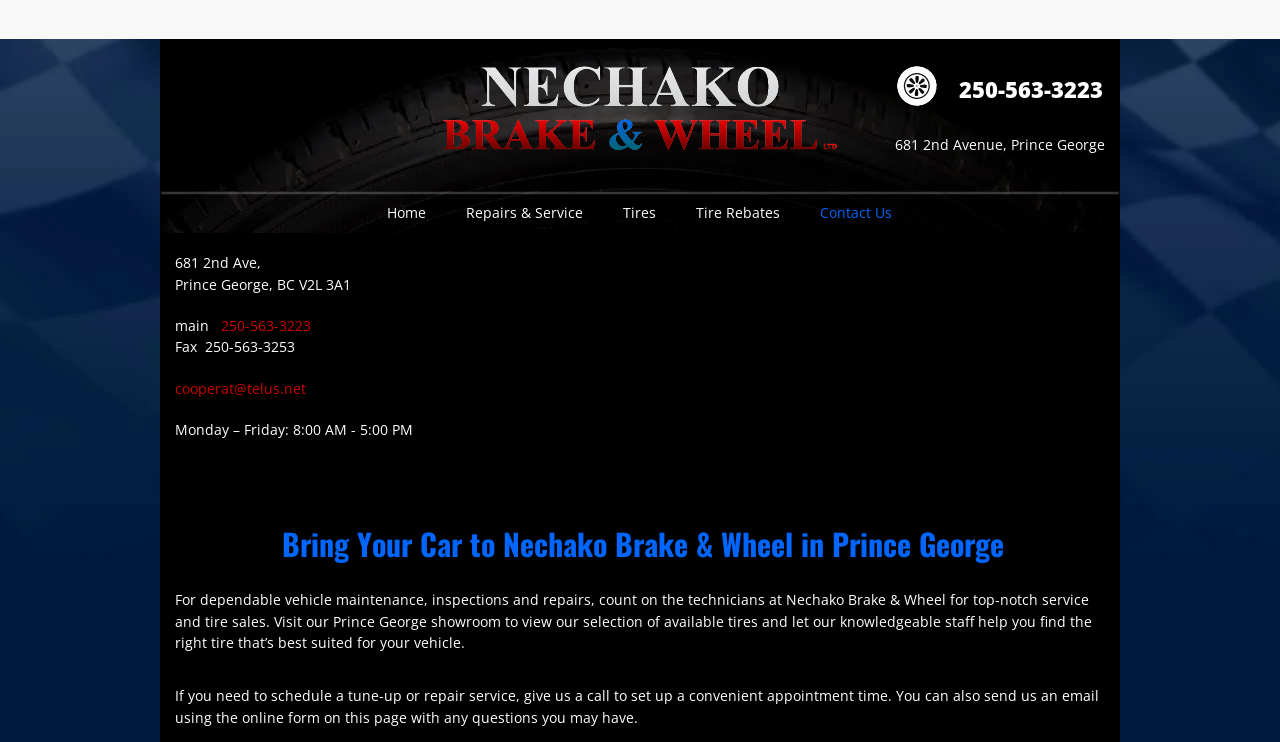Please give a one-word or short phrase response to the following question: 
What are the business hours of Nechako Brake & Wheel?

Monday – Friday: 8:00 AM - 5:00 PM